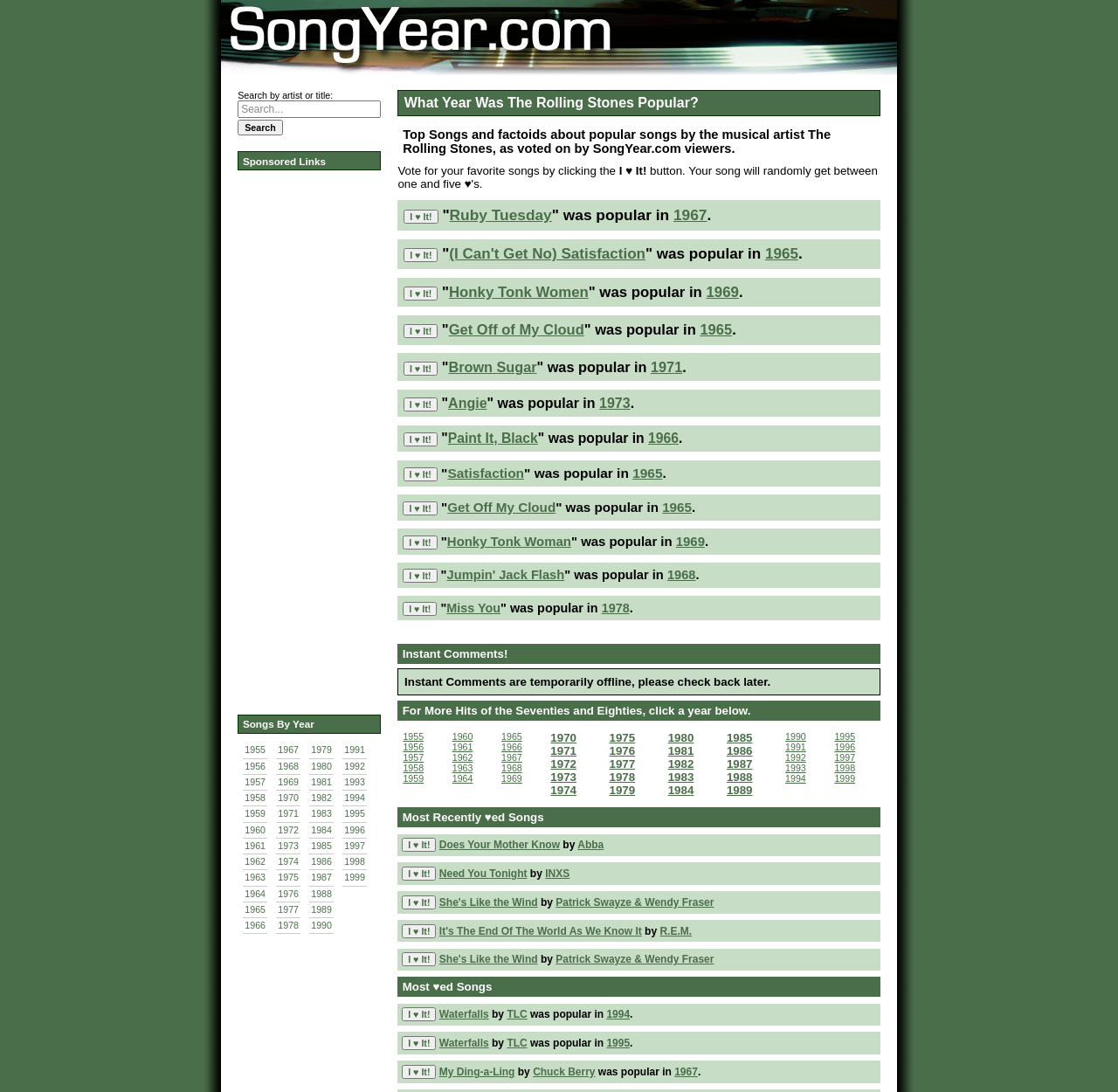What is the name of the website?
Answer the question with a single word or phrase derived from the image.

SongYear.com